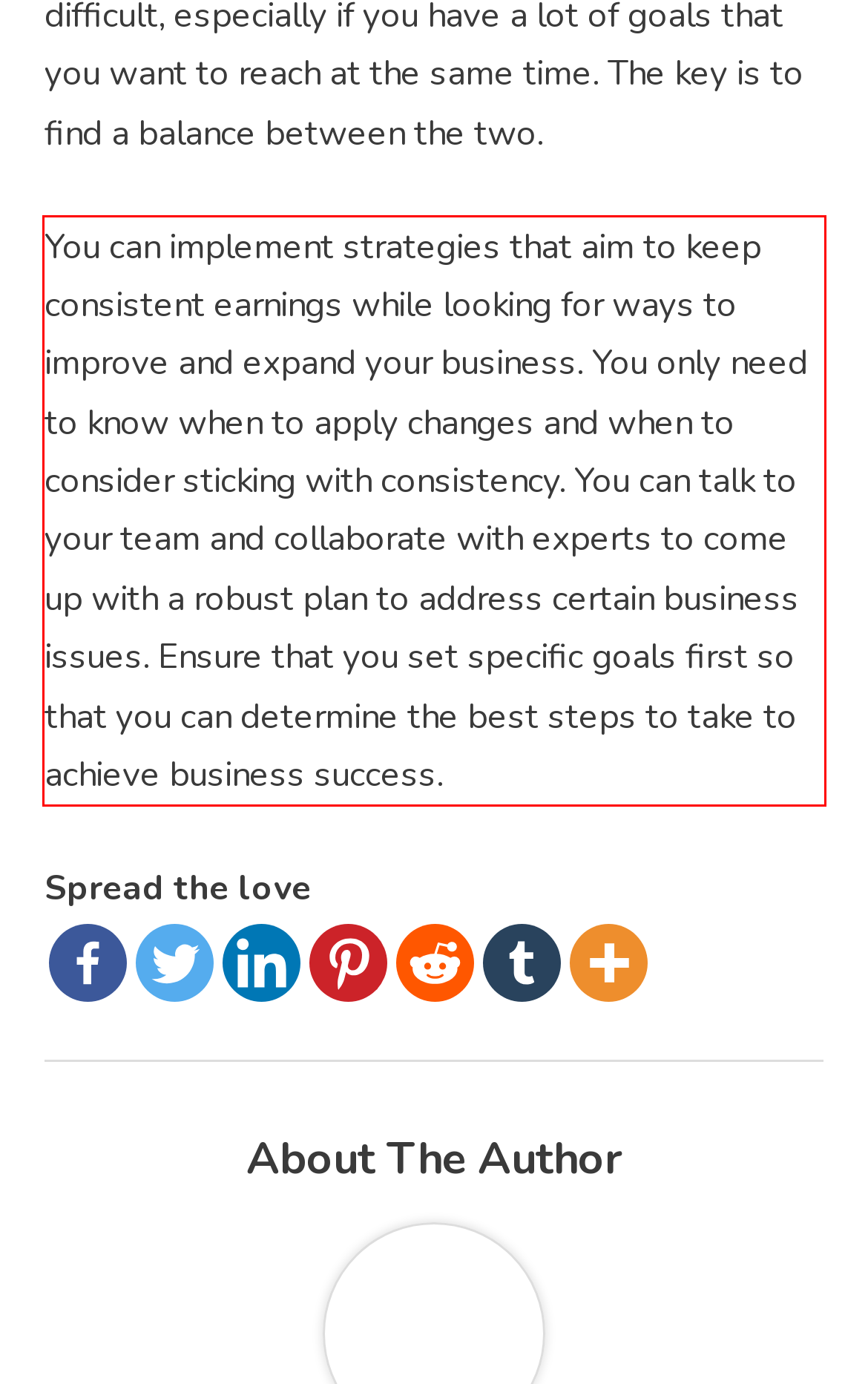The screenshot you have been given contains a UI element surrounded by a red rectangle. Use OCR to read and extract the text inside this red rectangle.

You can implement strategies that aim to keep consistent earnings while looking for ways to improve and expand your business. You only need to know when to apply changes and when to consider sticking with consistency. You can talk to your team and collaborate with experts to come up with a robust plan to address certain business issues. Ensure that you set specific goals first so that you can determine the best steps to take to achieve business success.